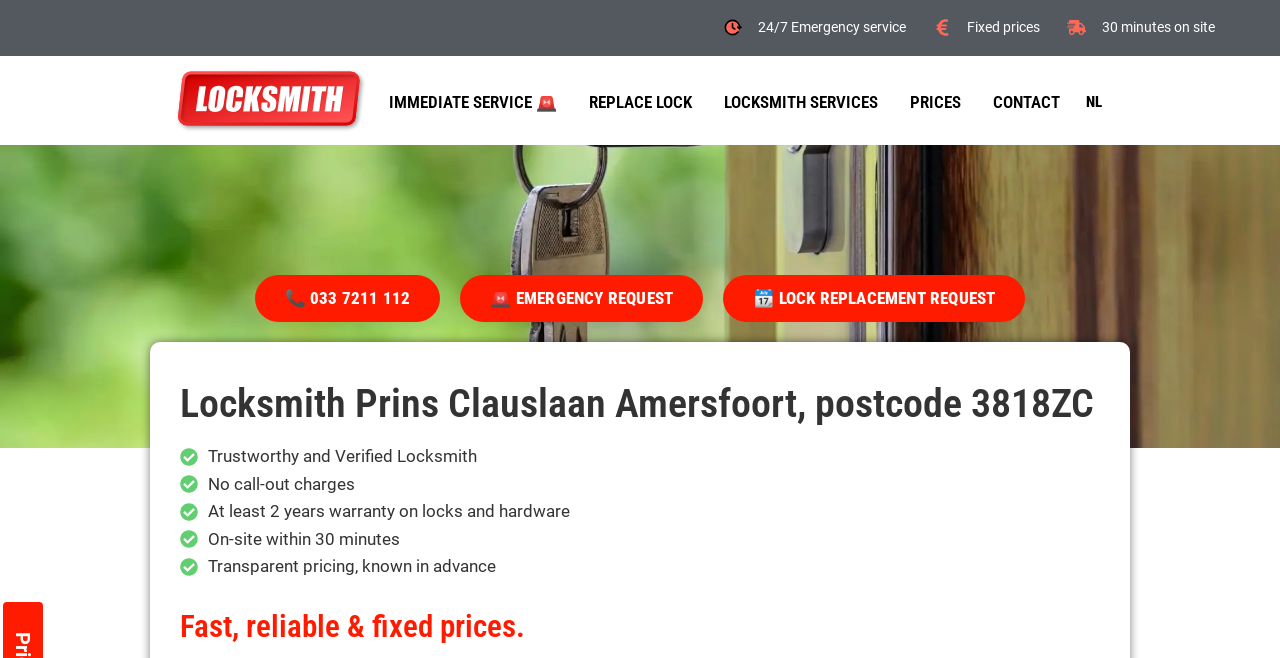Review the image closely and give a comprehensive answer to the question: What is the locksmith's policy on call-out charges?

I found this information by reading the text under the 'Trustworthy and Verified Locksmith' heading, which mentions 'No call-out charges'.